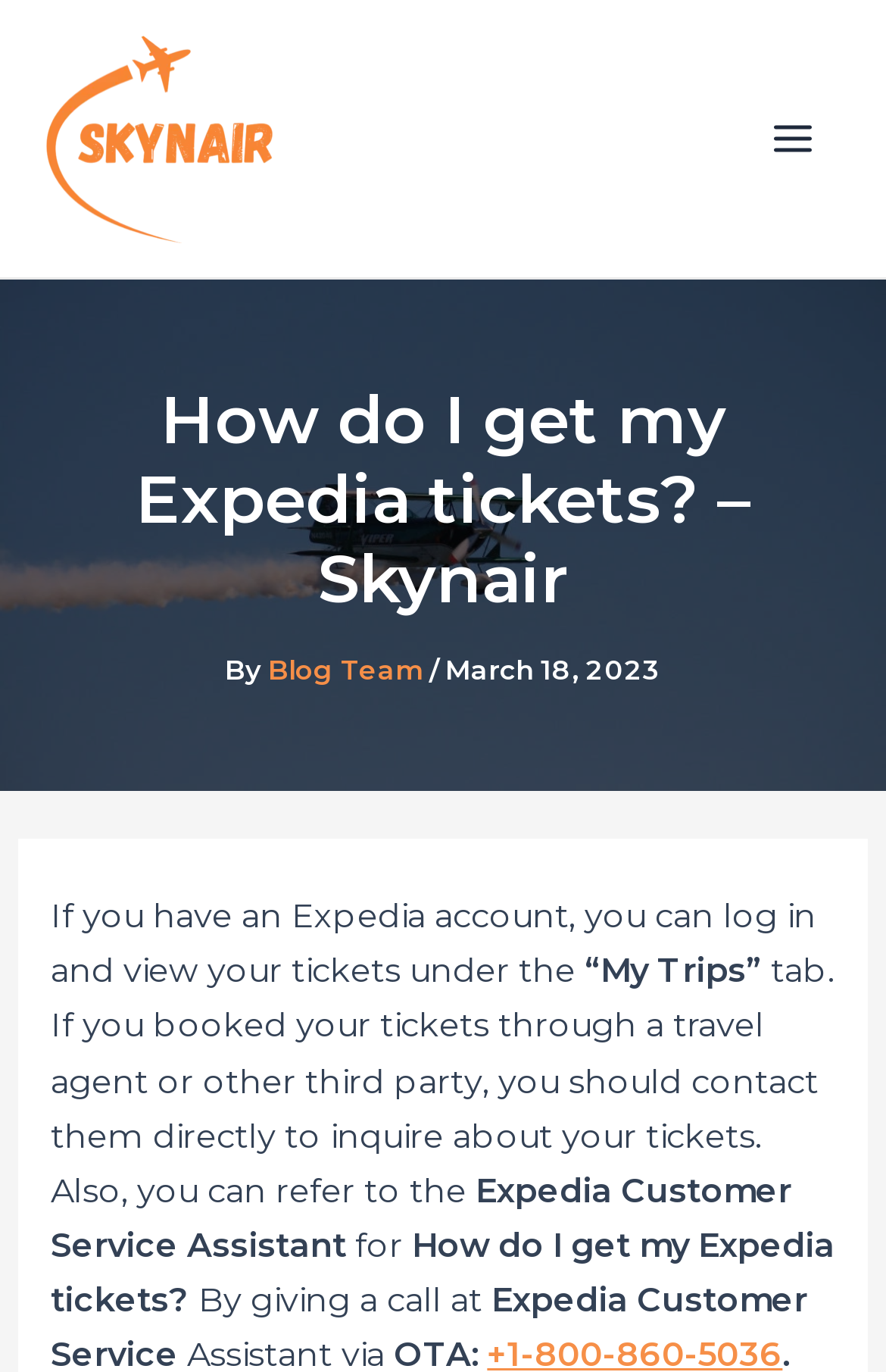Determine the bounding box for the described HTML element: "Land Titles; Minutes; Compliance;". Ensure the coordinates are four float numbers between 0 and 1 in the format [left, top, right, bottom].

None